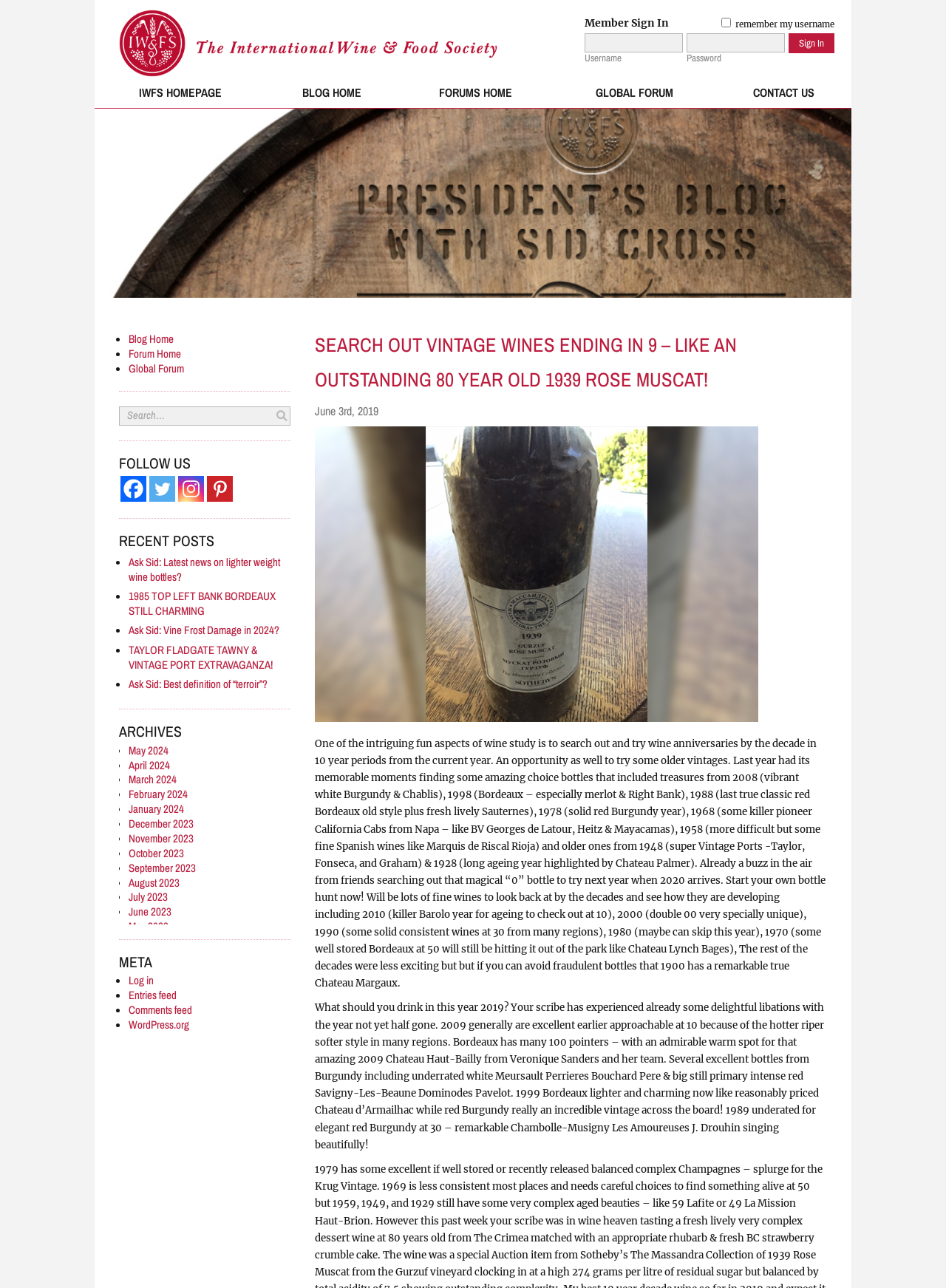What social media platforms can users follow the International Wine and Food Society on? Observe the screenshot and provide a one-word or short phrase answer.

Facebook, Twitter, Instagram, Pinterest